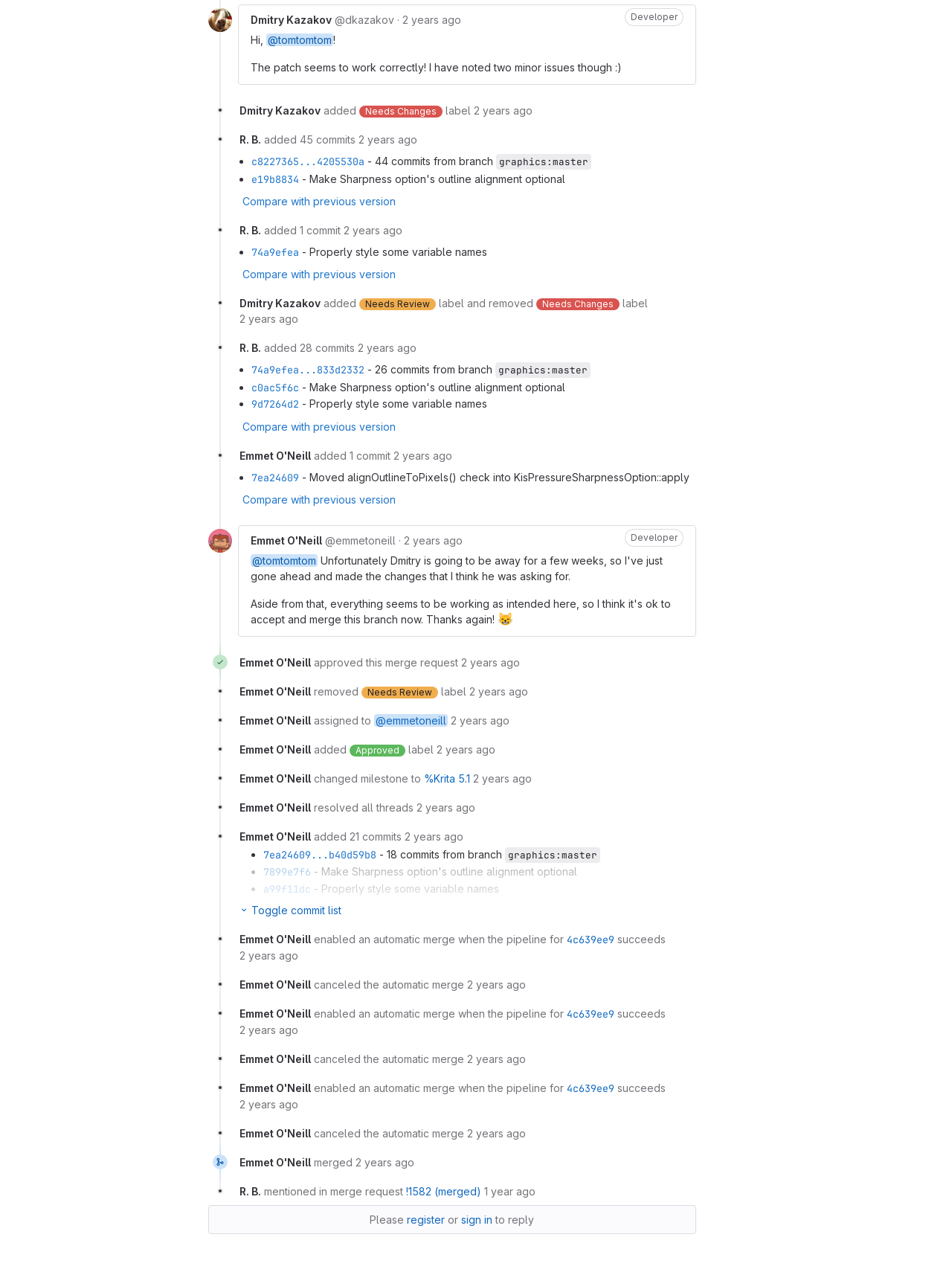Determine the bounding box coordinates of the clickable element necessary to fulfill the instruction: "Check commit history". Provide the coordinates as four float numbers within the 0 to 1 range, i.e., [left, top, right, bottom].

[0.264, 0.121, 0.383, 0.132]